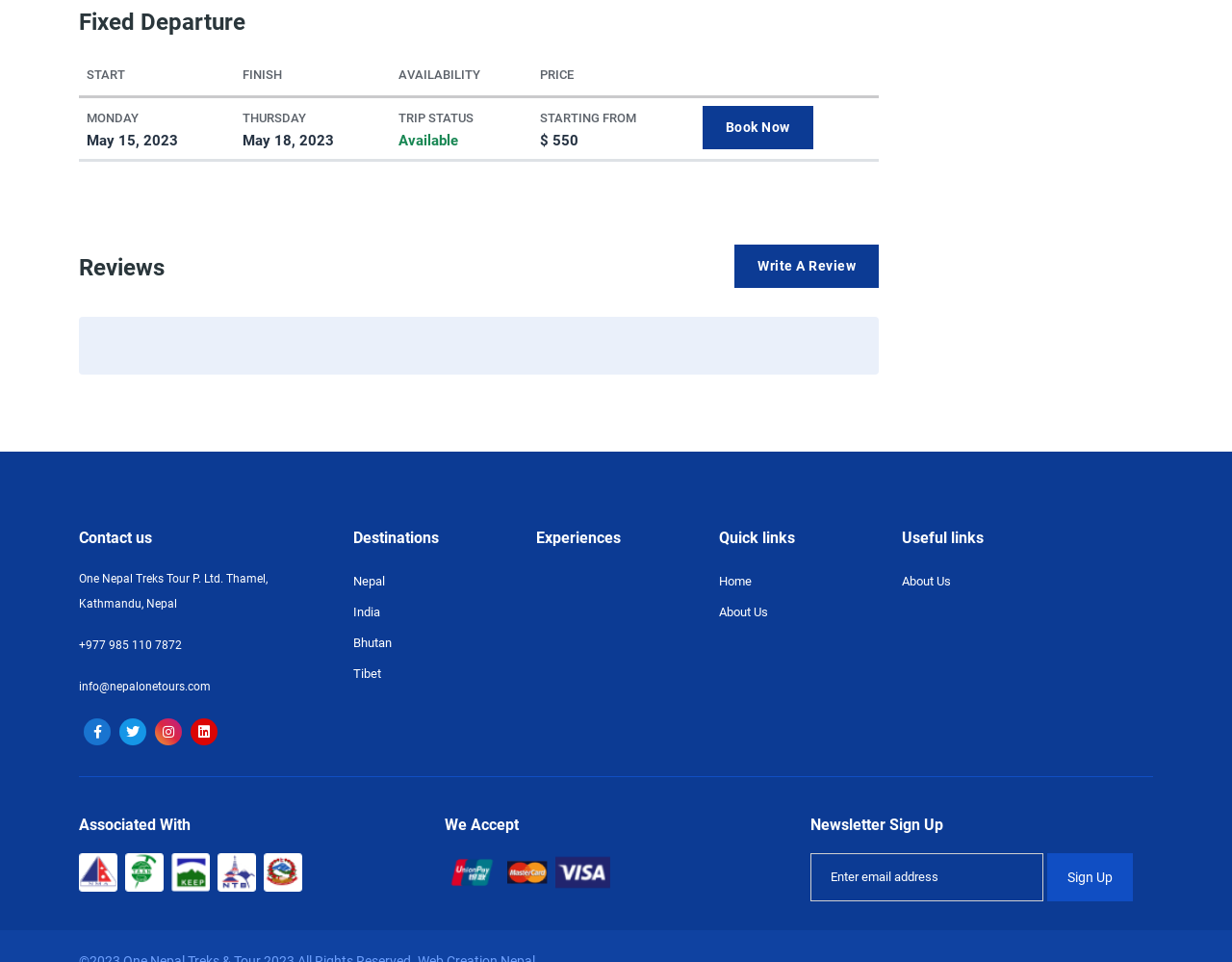Please identify the bounding box coordinates of the area that needs to be clicked to fulfill the following instruction: "Book a trip."

[0.57, 0.11, 0.66, 0.155]